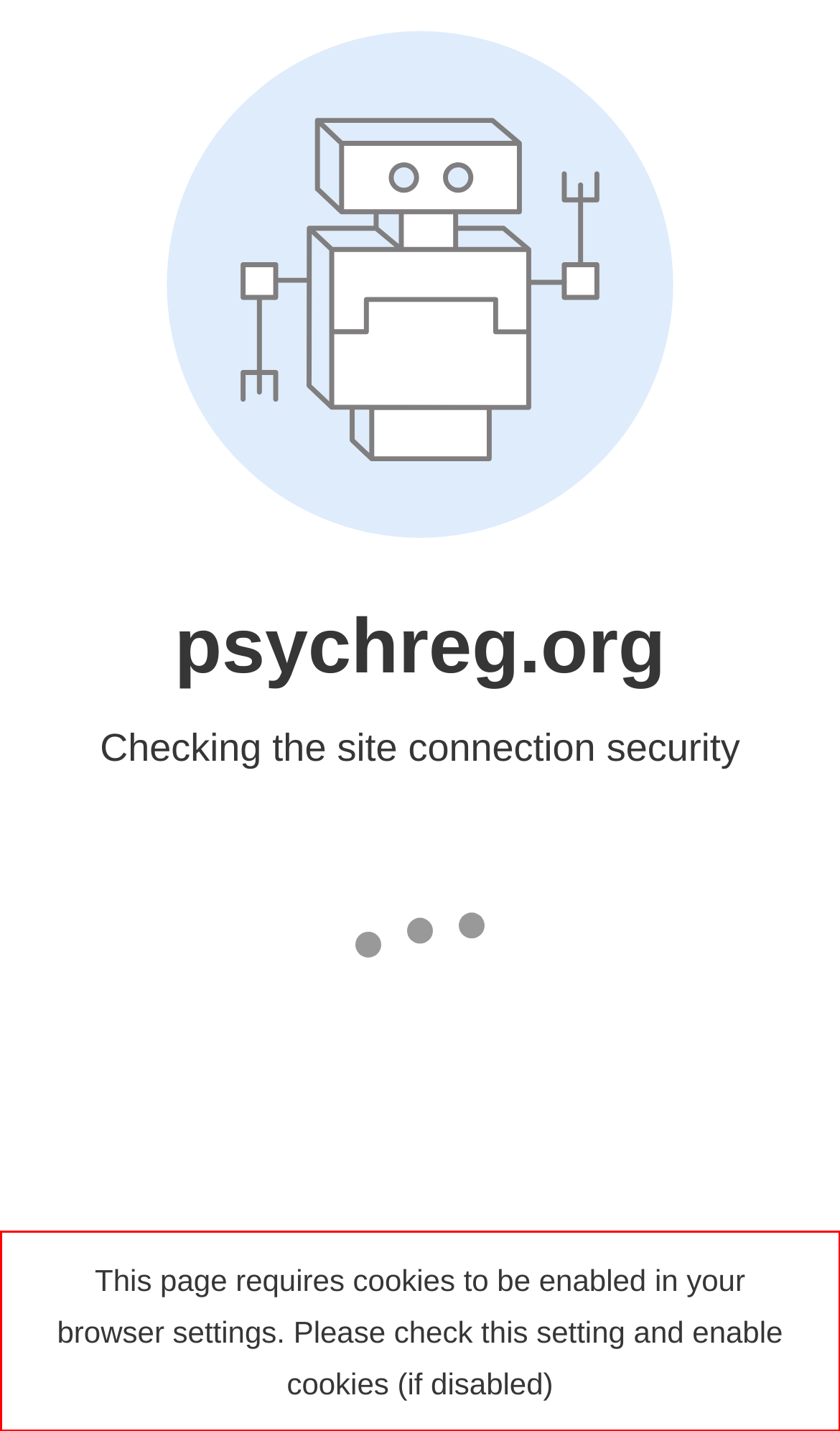Please perform OCR on the UI element surrounded by the red bounding box in the given webpage screenshot and extract its text content.

This page requires cookies to be enabled in your browser settings. Please check this setting and enable cookies (if disabled)